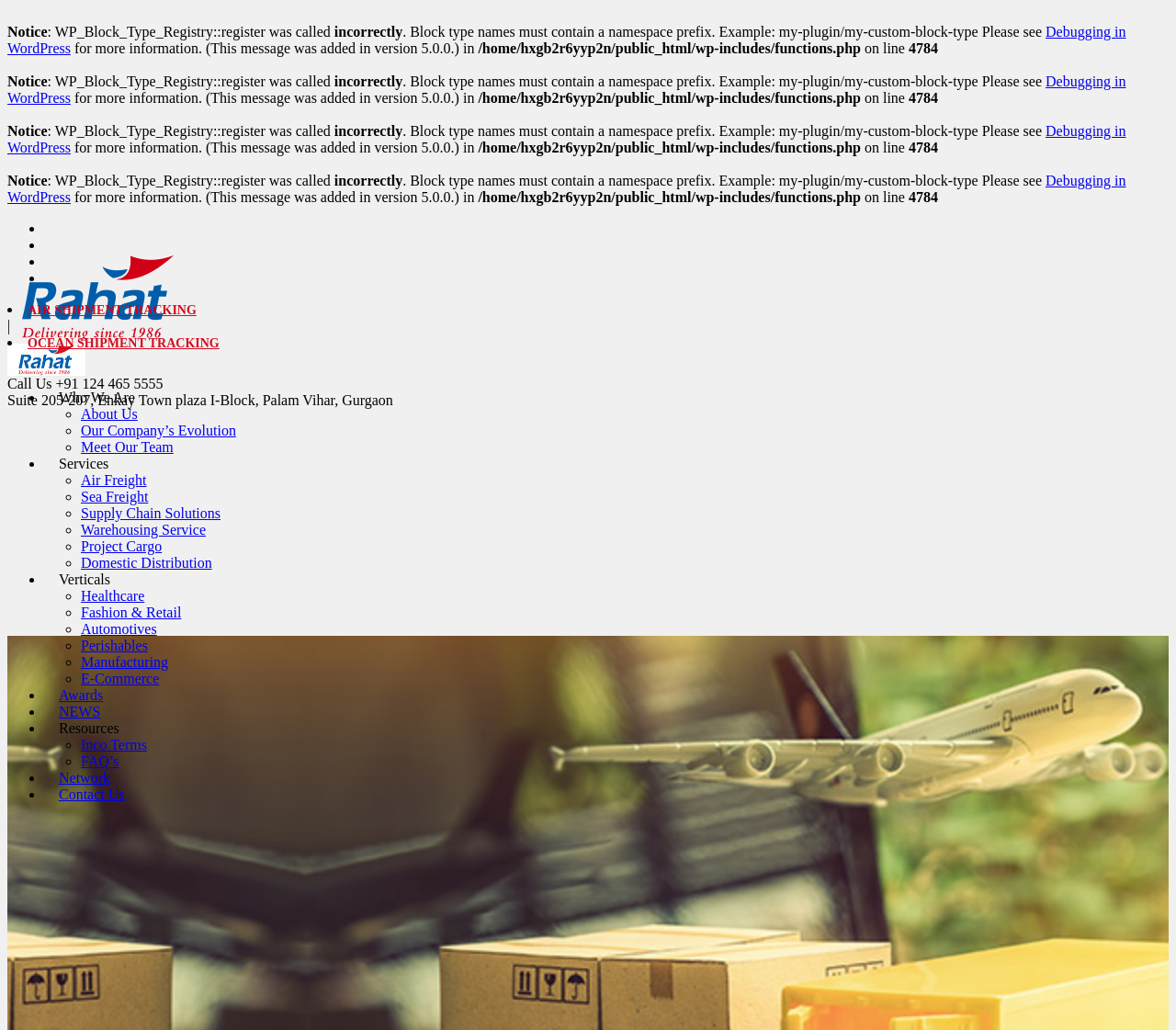Deliver a detailed narrative of the webpage's visual and textual elements.

The webpage is about Rahatcontinental, an e-commerce company. At the top, there are multiple error notices with links to "Debugging in WordPress" and file paths, indicating technical issues with the website.

Below the error notices, there are four bullet points with links to "AIR SHIPMENT TRACKING", "OCEAN SHIPMENT TRACKING", and two instances of "Rahatcontinental" with accompanying images.

On the left side, there is a section with contact information, including a phone number and an address in Gurgaon, India.

To the right of the contact information, there are three main sections: "Who We Are", "Services", and "Verticals". Each section has a list of links with circular bullet points. The "Who We Are" section has links to "About Us", "Our Company’s Evolution", and "Meet Our Team". The "Services" section has links to various logistics services, including "Air Freight", "Sea Freight", "Supply Chain Solutions", "Warehousing Service", "Project Cargo", and "Domestic Distribution". The "Verticals" section has a link to "Healthcare".